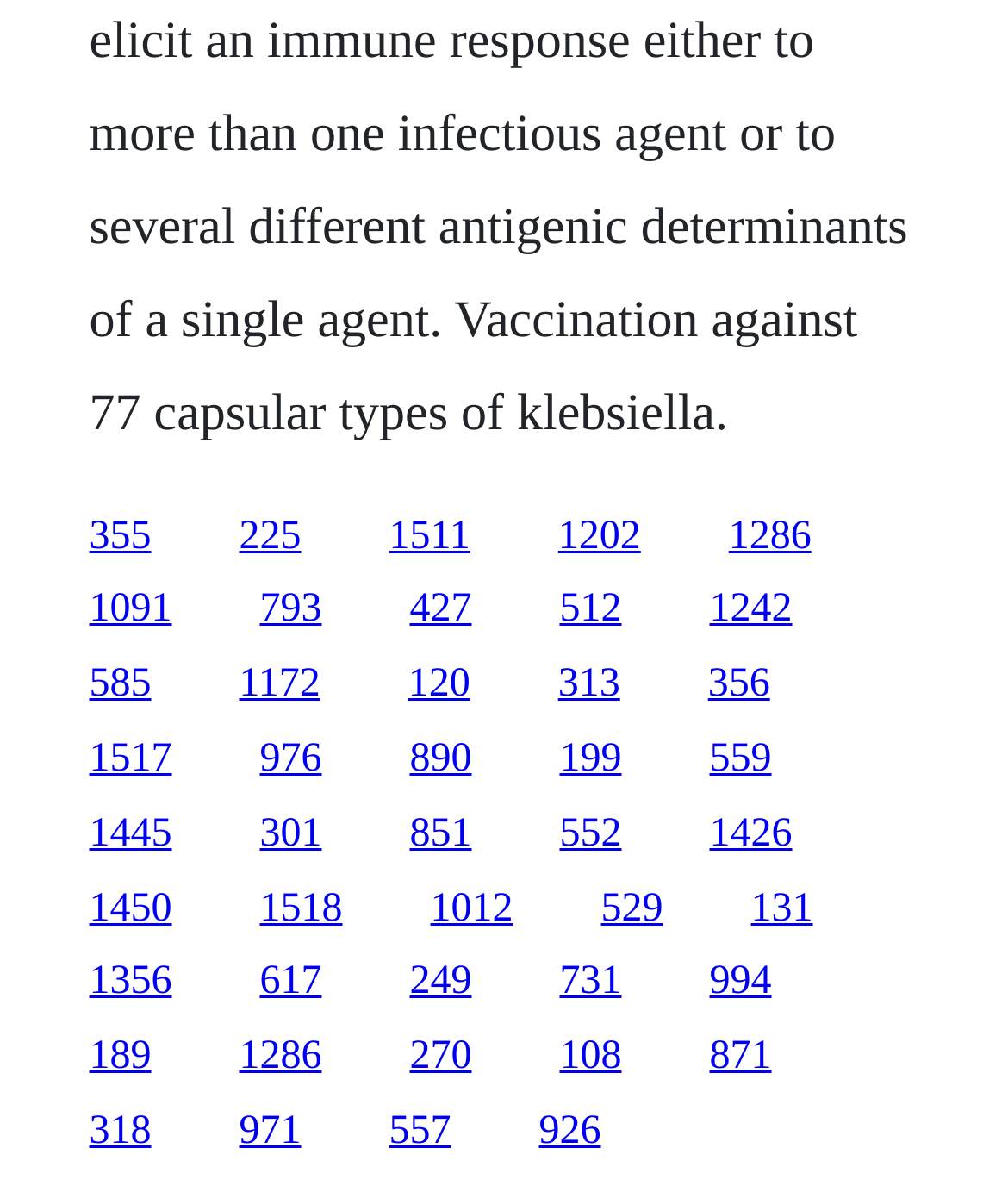What is the vertical position of the link '1511'?
Answer the question with a thorough and detailed explanation.

By comparing the y1 and y2 coordinates of the link '1511' ([0.386, 0.431, 0.466, 0.468]) and the link '793' ([0.258, 0.493, 0.319, 0.53]), I determined that the link '1511' is above the link '793'.